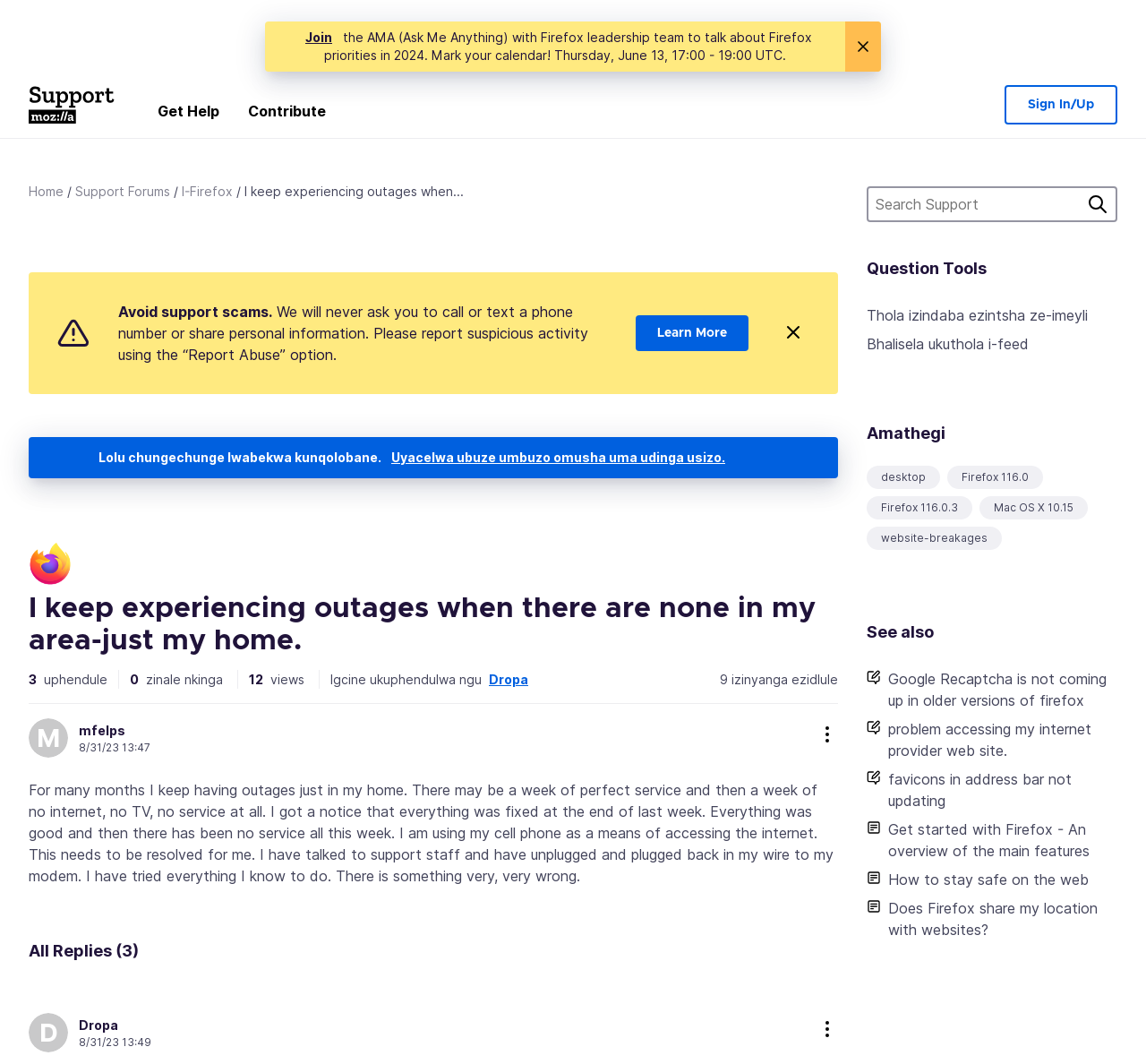Respond to the question below with a concise word or phrase:
What is the purpose of the 'Search Support' searchbox?

To search for support topics